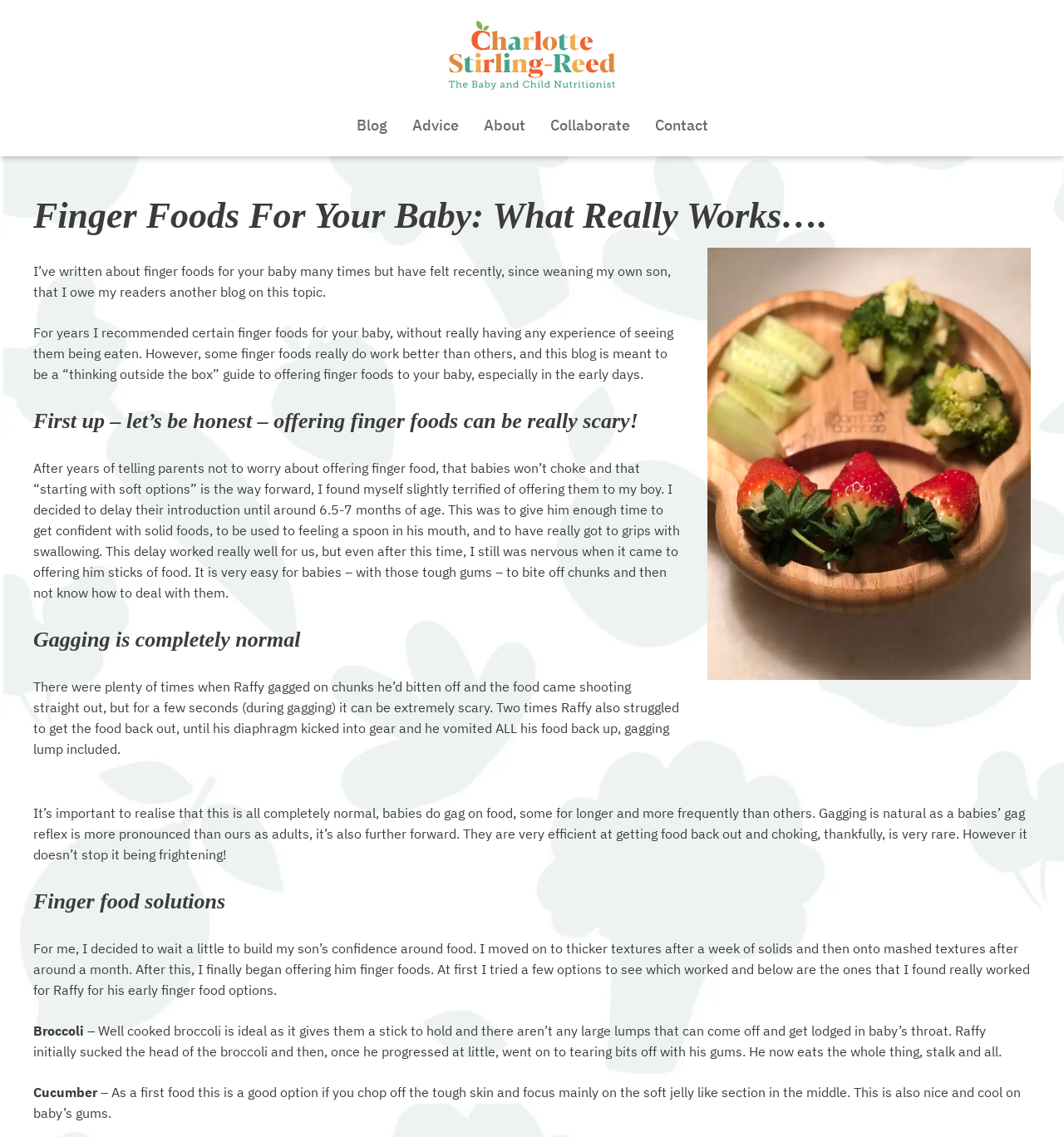Can you look at the image and give a comprehensive answer to the question:
What is the purpose of the blog post?

The blog post aims to provide advice and guidance on introducing finger foods to babies, including tips on how to make it work and what foods are suitable, based on the author's personal experience and expertise as a nutritionist.